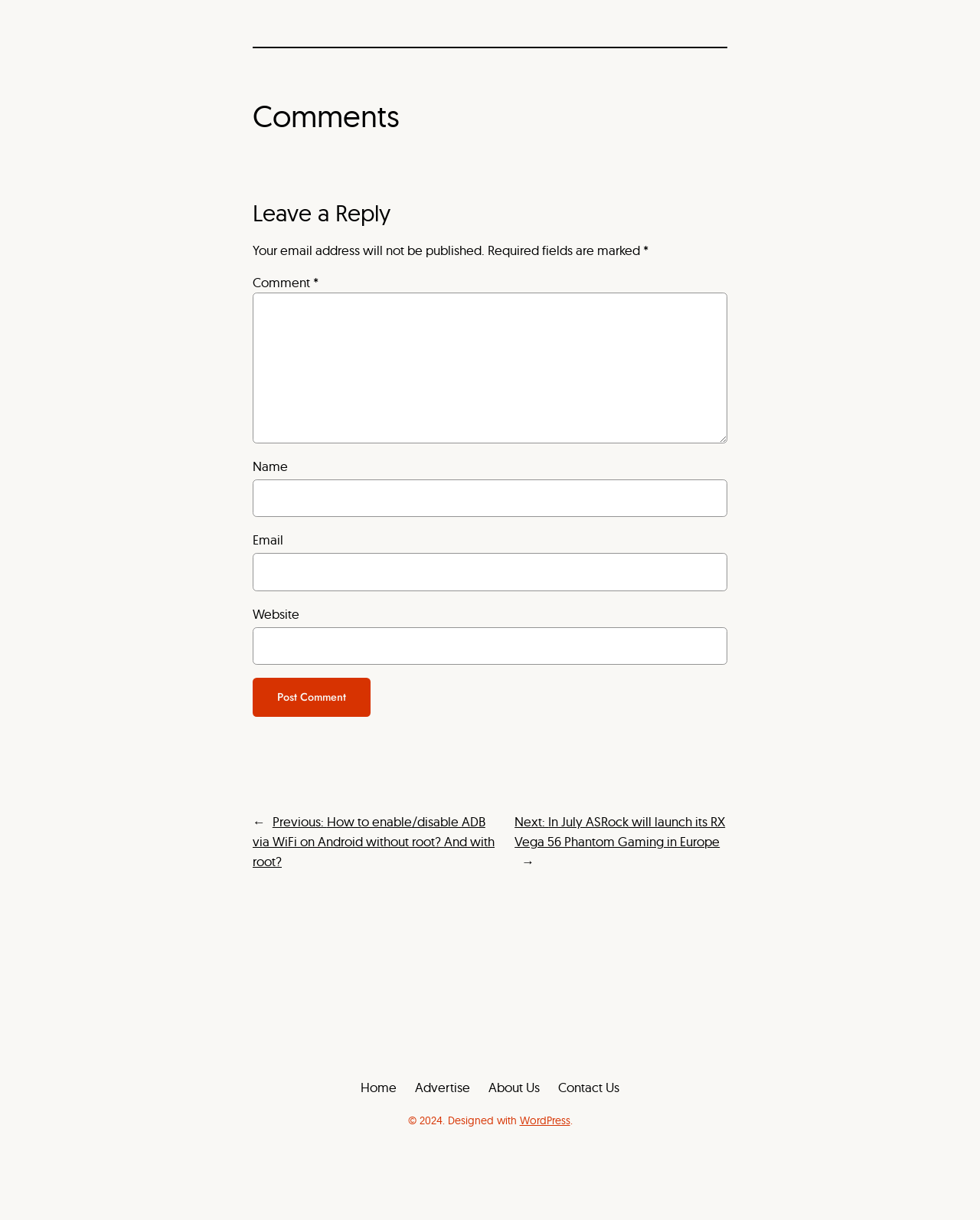Given the element description "Home" in the screenshot, predict the bounding box coordinates of that UI element.

[0.368, 0.883, 0.405, 0.9]